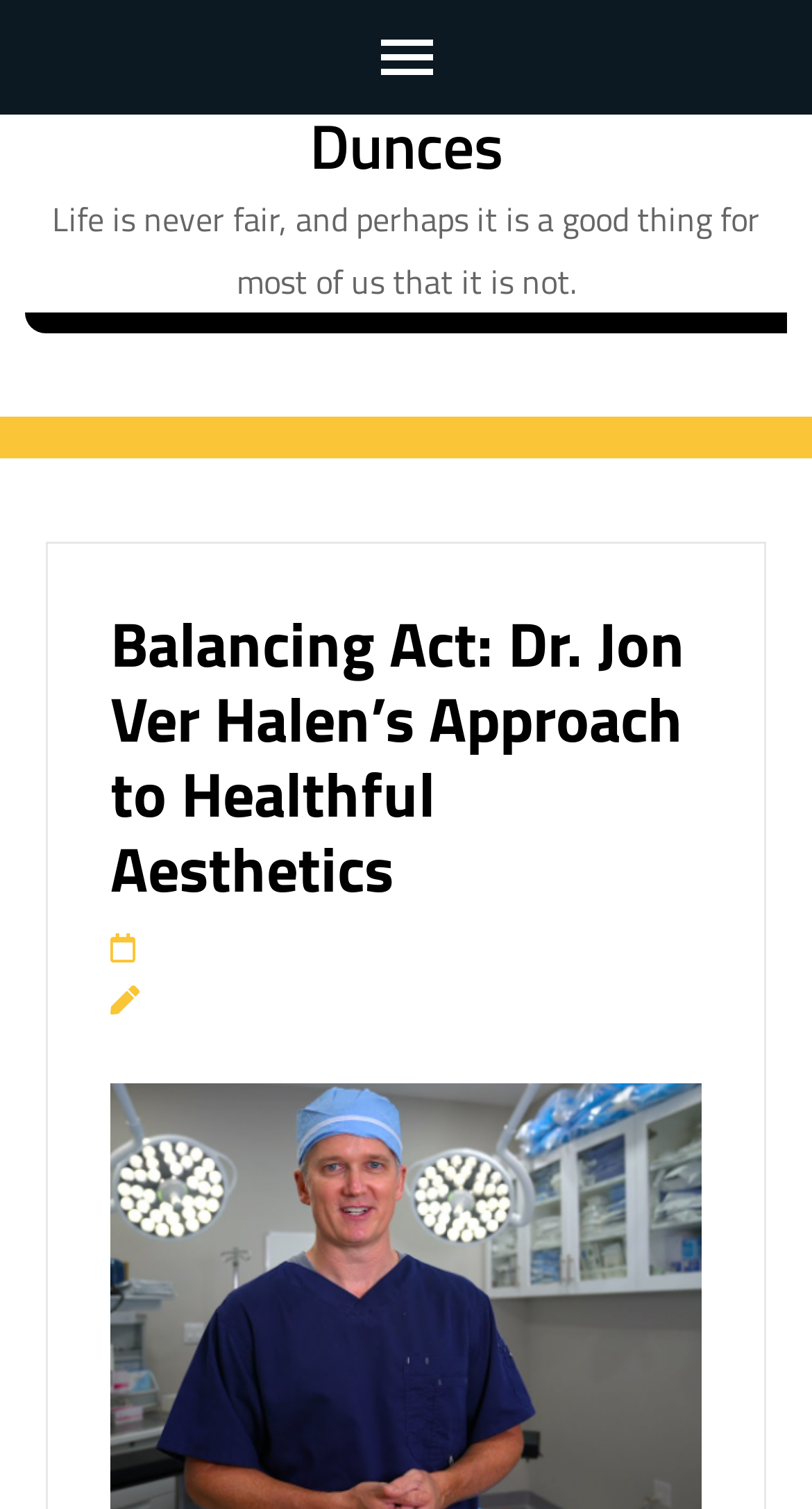Is the button at the top of the webpage expanded?
From the screenshot, supply a one-word or short-phrase answer.

No